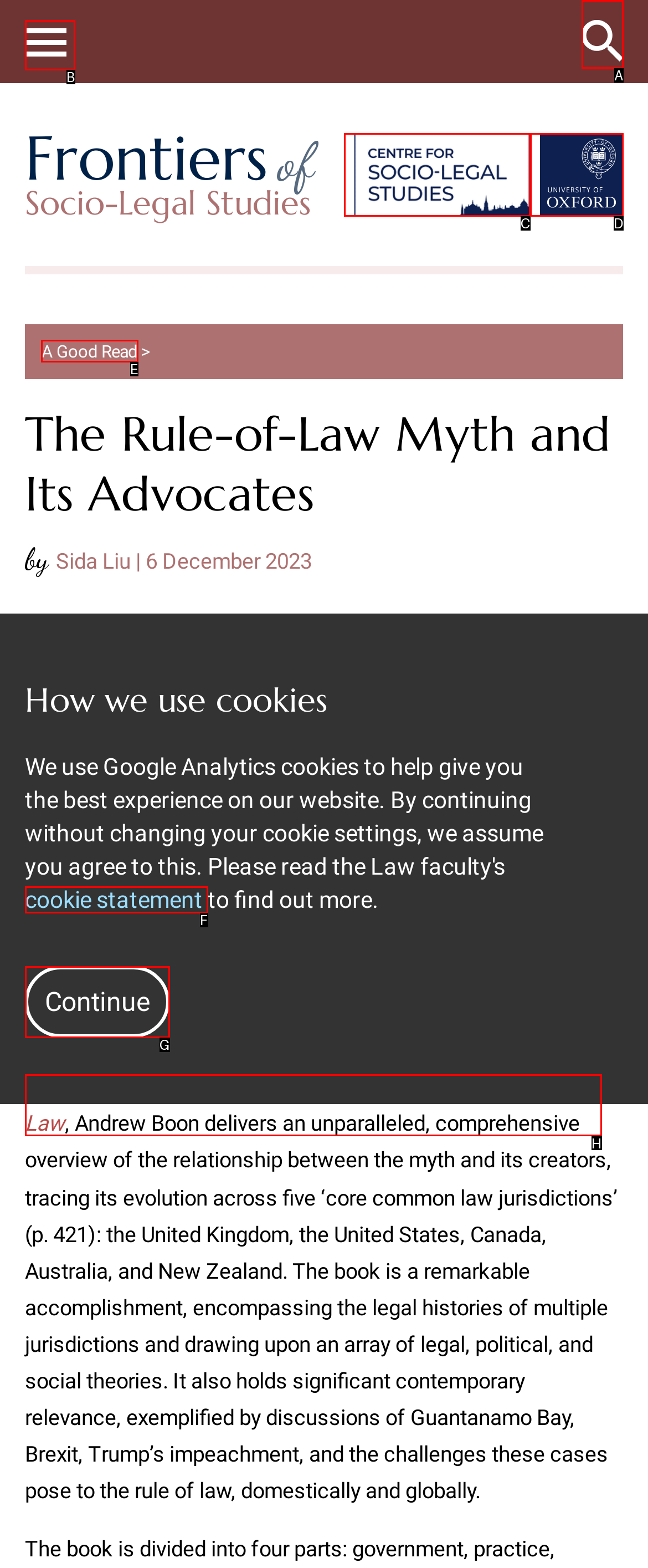Determine the HTML element to be clicked to complete the task: Read the 'A Good Read' article. Answer by giving the letter of the selected option.

E